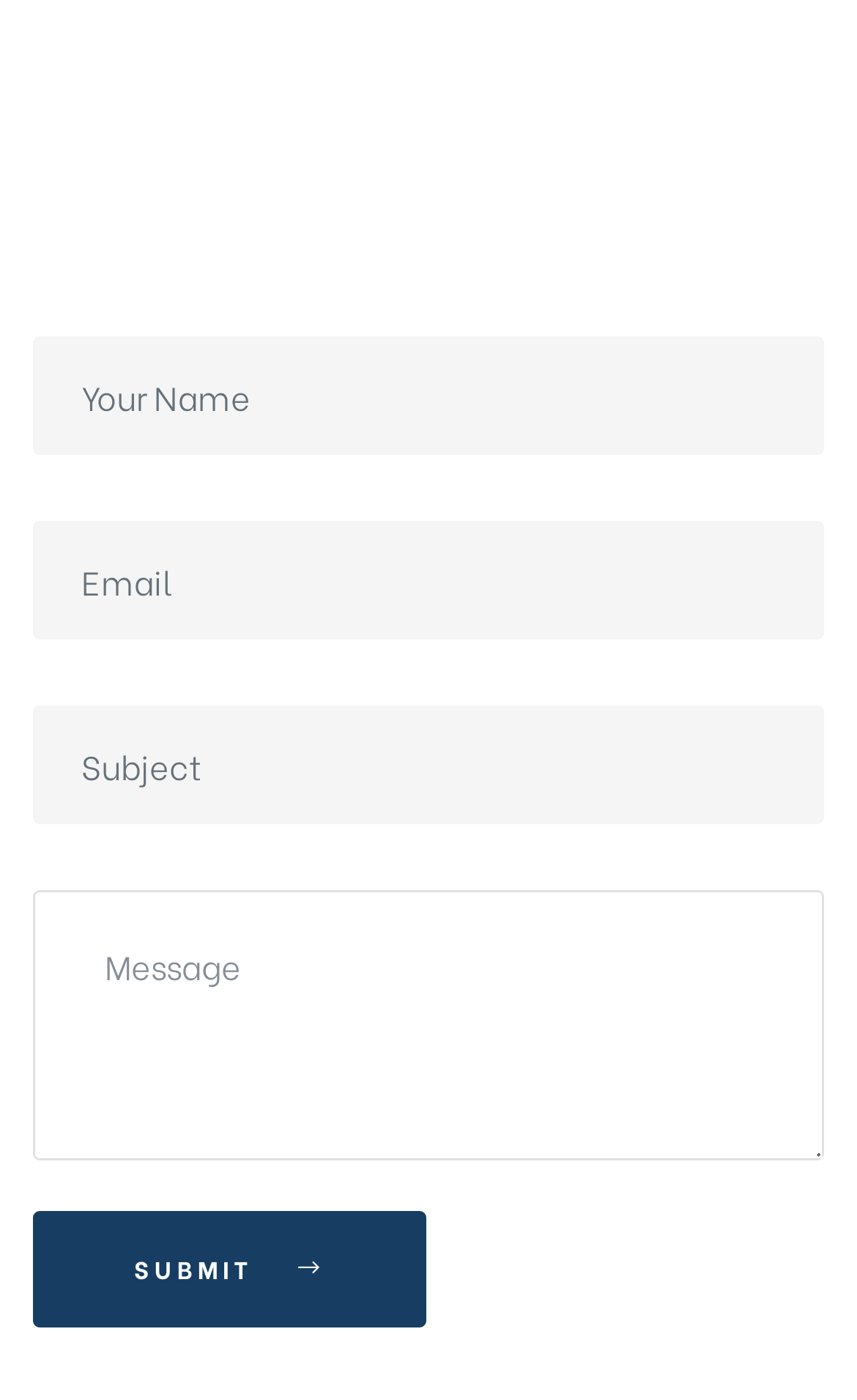Find the bounding box of the UI element described as follows: "Submit".

[0.038, 0.864, 0.498, 0.948]